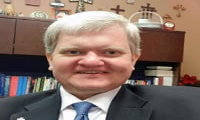Where did Pastor Drebes further his theological education?
Give a one-word or short phrase answer based on the image.

Concordia Seminary in St. Louis